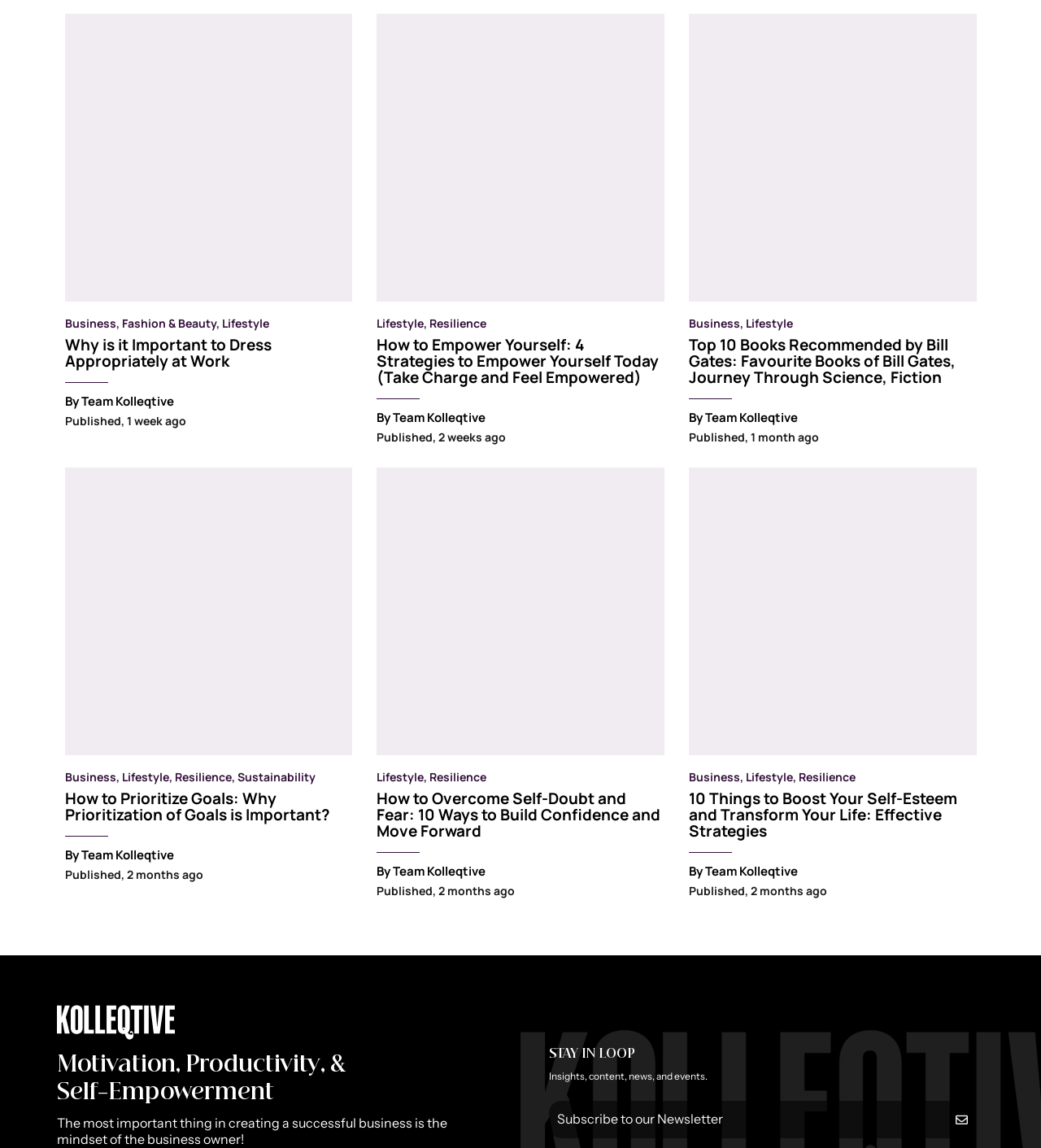Determine the bounding box coordinates in the format (top-left x, top-left y, bottom-right x, bottom-right y). Ensure all values are floating point numbers between 0 and 1. Identify the bounding box of the UI element described by: By Team Kolleqtive

[0.062, 0.342, 0.167, 0.357]